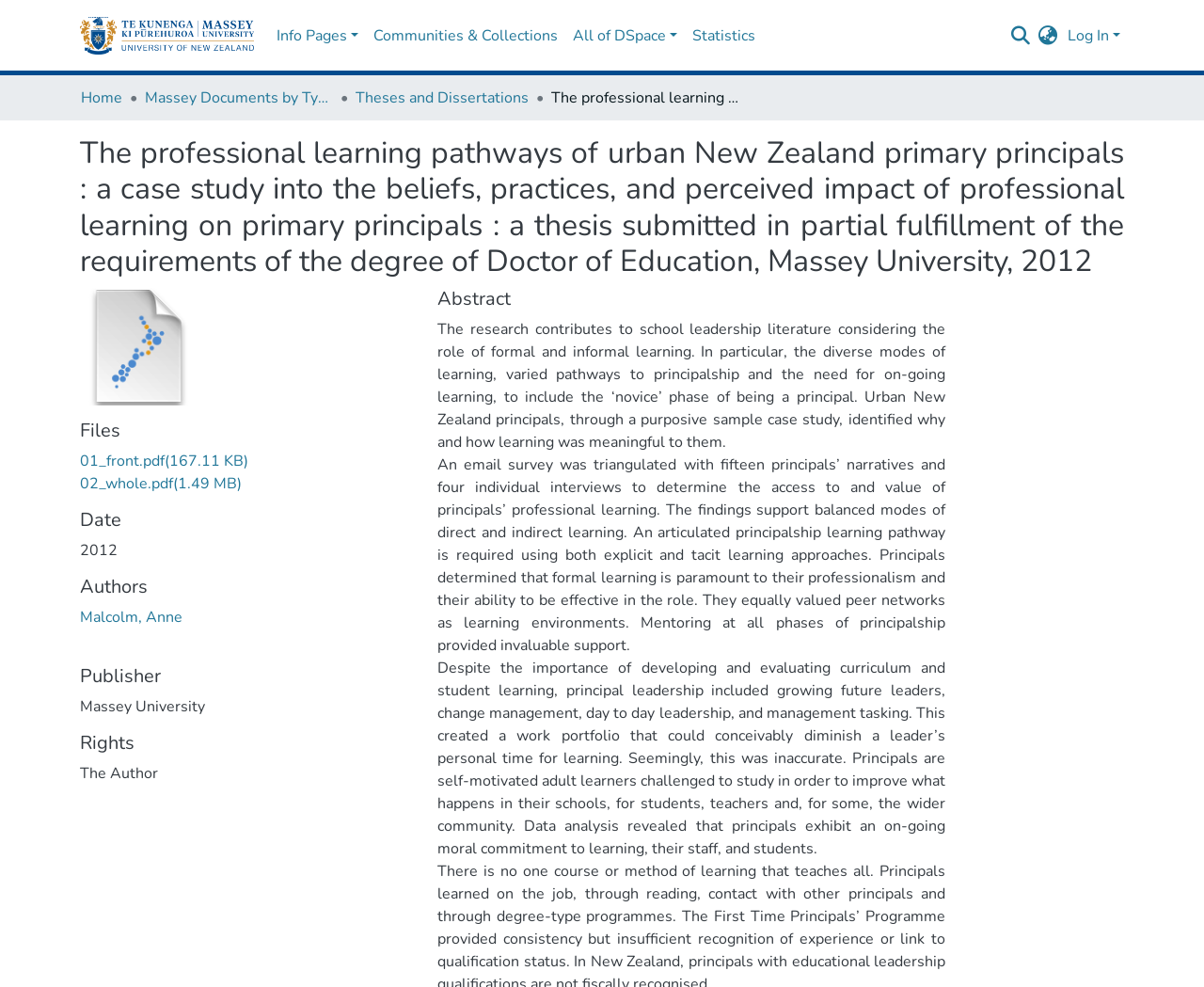What is the type of document?
Please answer the question as detailed as possible.

I found the answer by looking at the breadcrumb navigation, where it says 'Theses and Dissertations', which suggests that the document is a thesis.